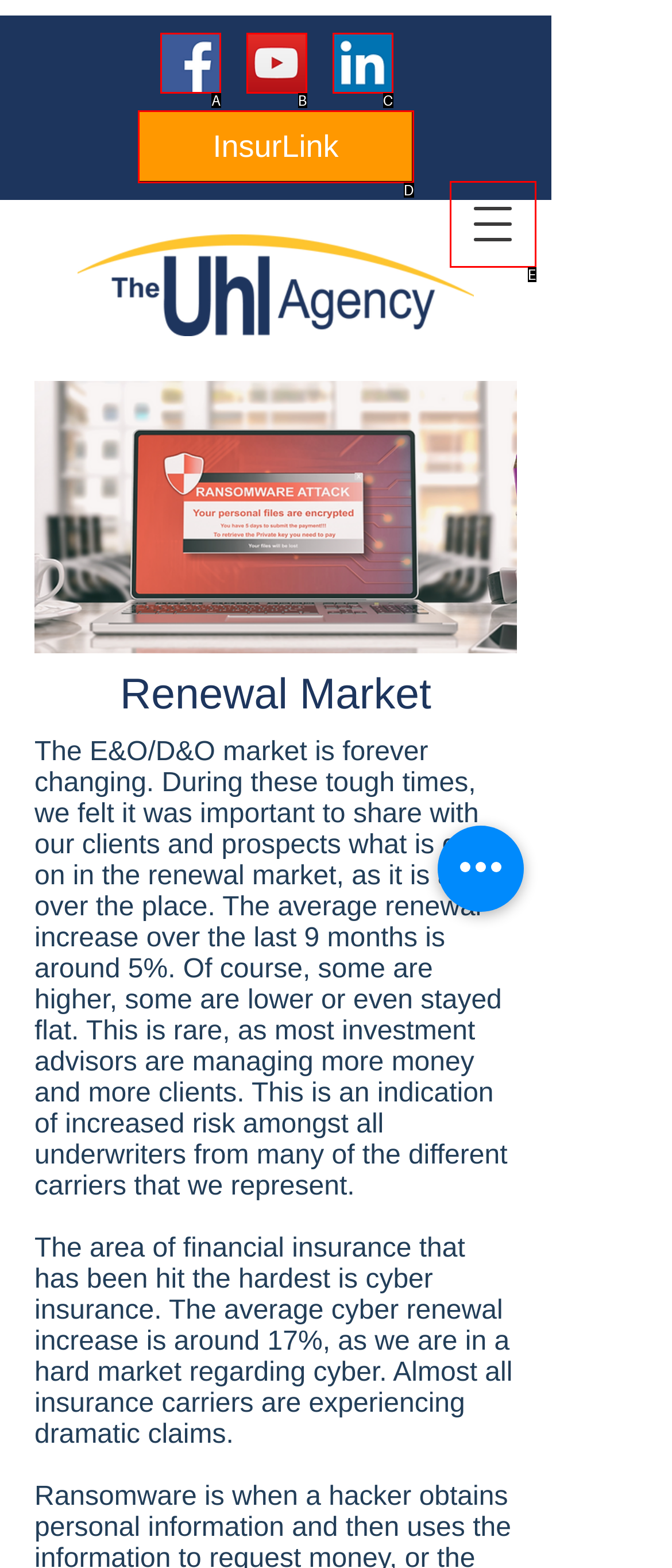Determine which HTML element best suits the description: Got it. Reply with the letter of the matching option.

None